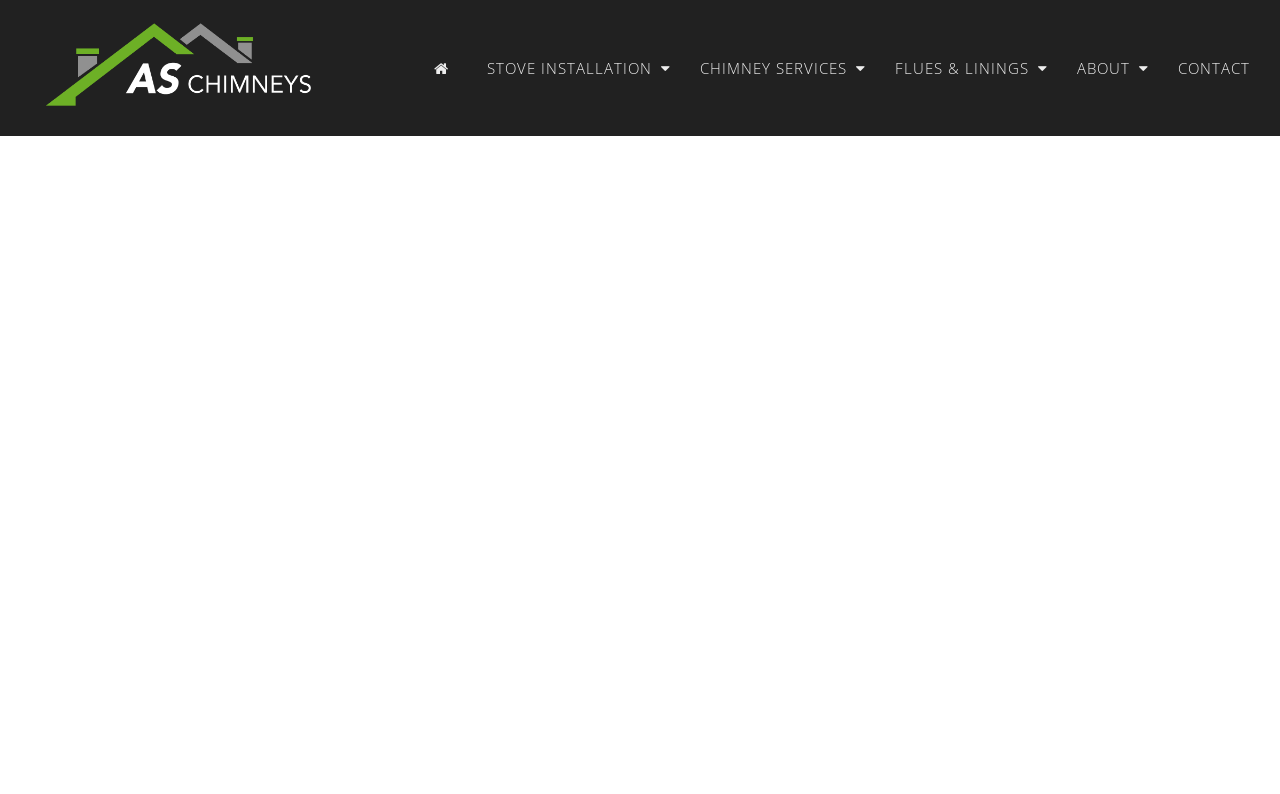What is the company name?
Identify the answer in the screenshot and reply with a single word or phrase.

AS Chimneys